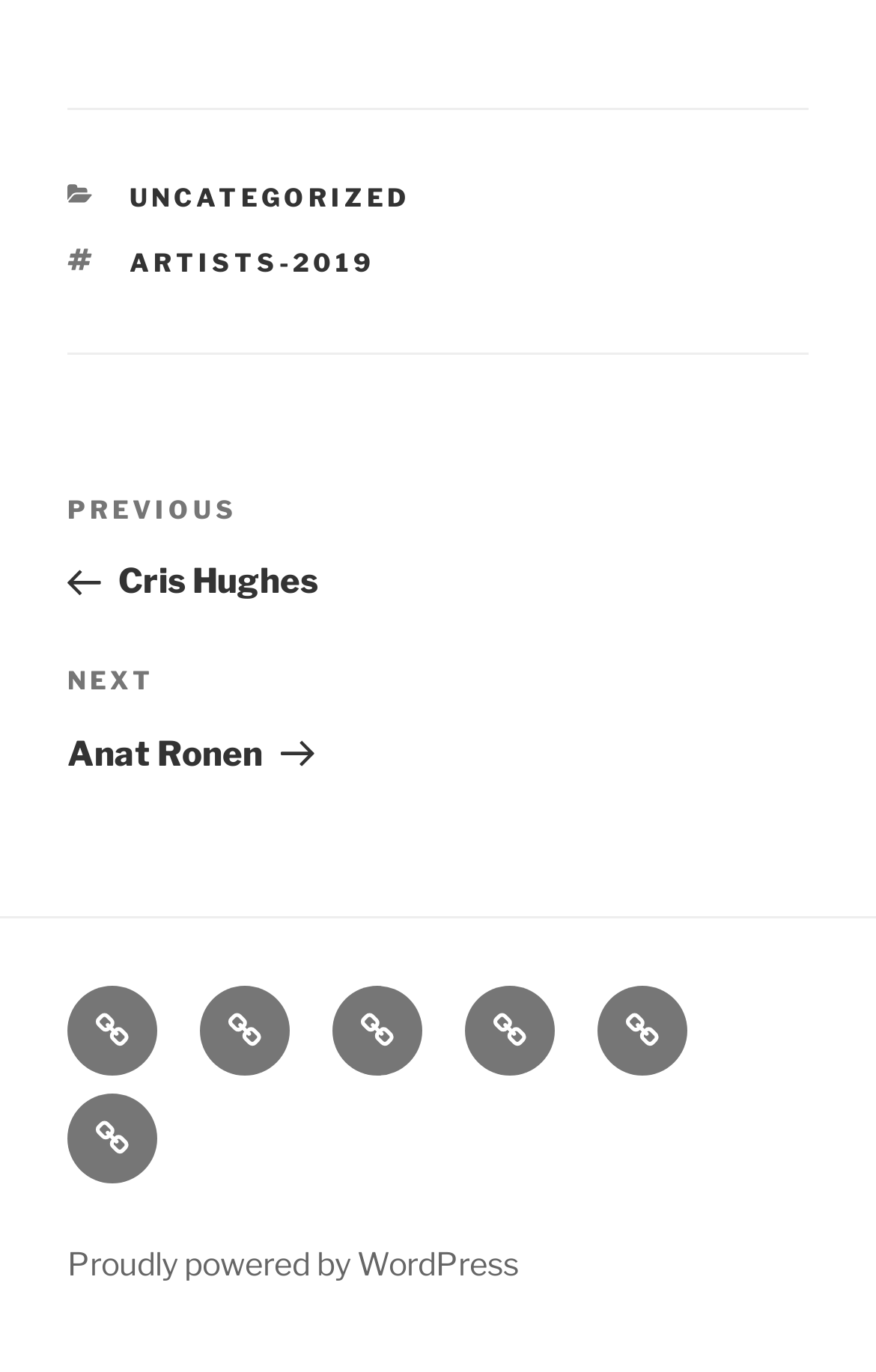What is the previous post about?
Using the information from the image, answer the question thoroughly.

I looked at the 'Post navigation' section, where I found a link labeled 'Previous Post Cris Hughes', indicating that the previous post is about Cris Hughes.